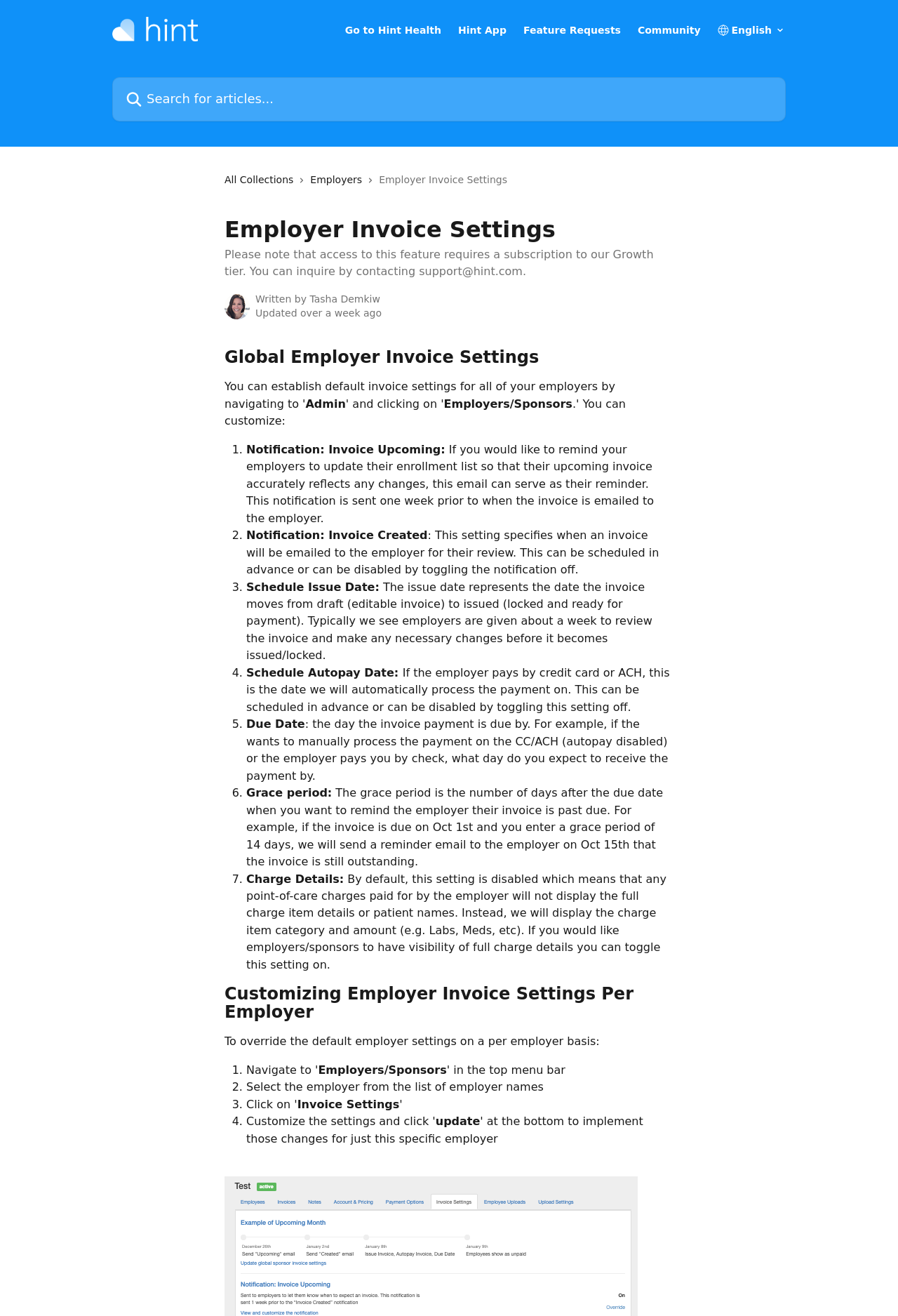Find the bounding box coordinates of the element I should click to carry out the following instruction: "Click on 'Pretty Gravel Driveways'".

None